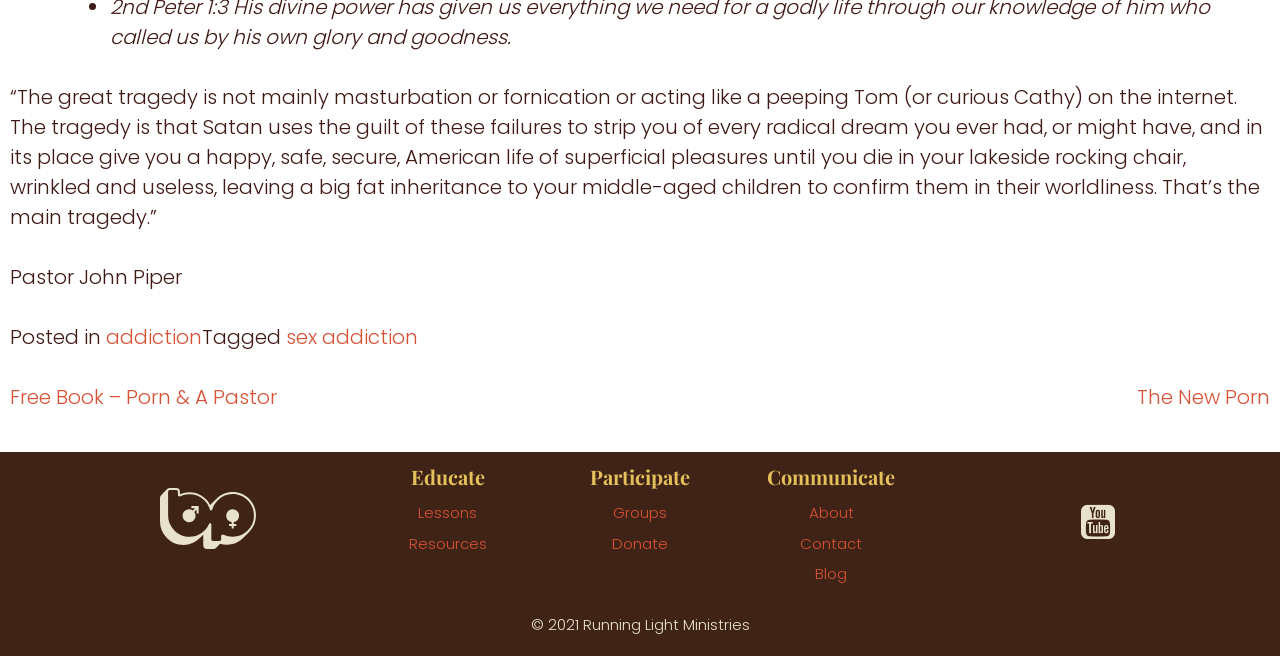From the webpage screenshot, identify the region described by Resources. Provide the bounding box coordinates as (top-left x, top-left y, bottom-right x, bottom-right y), with each value being a floating point number between 0 and 1.

[0.275, 0.812, 0.425, 0.846]